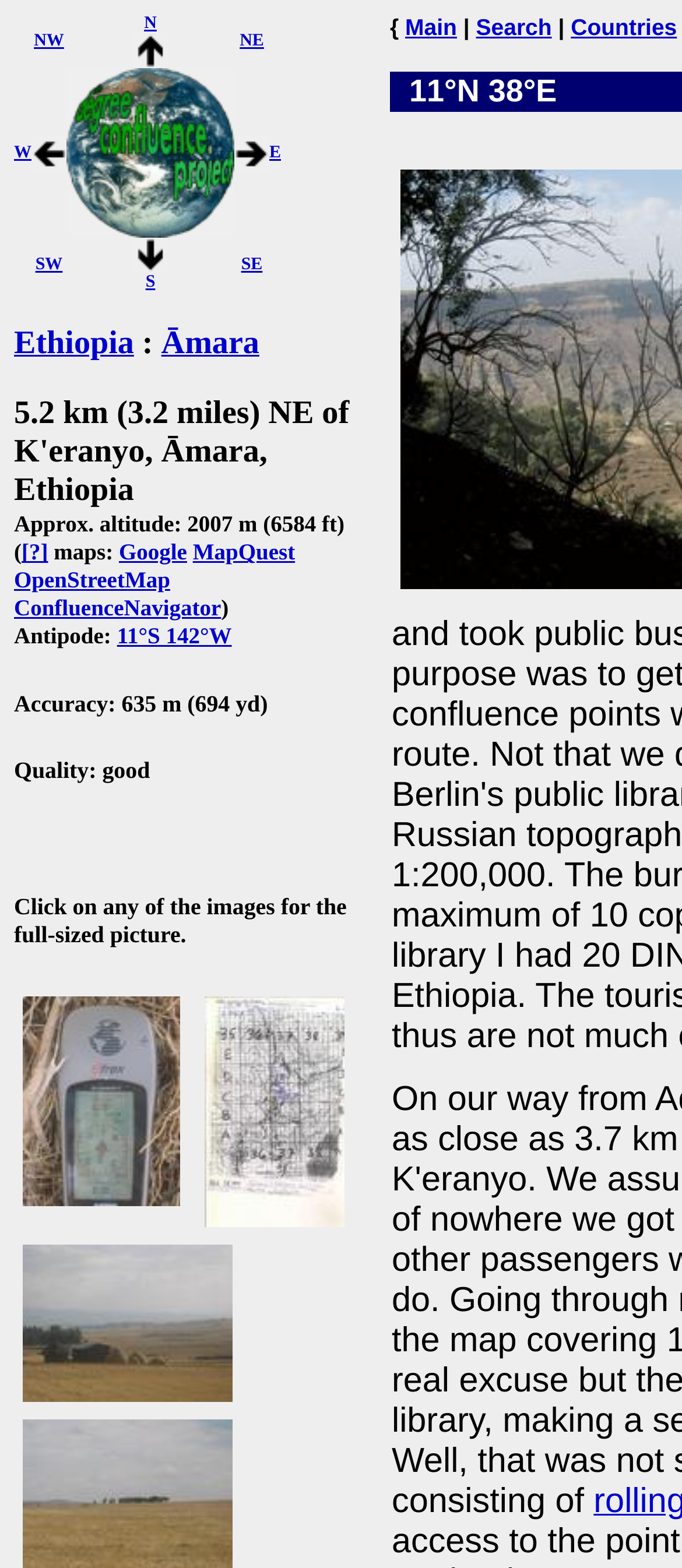Give a one-word or short-phrase answer to the following question: 
What is the quality of the confluence point?

good